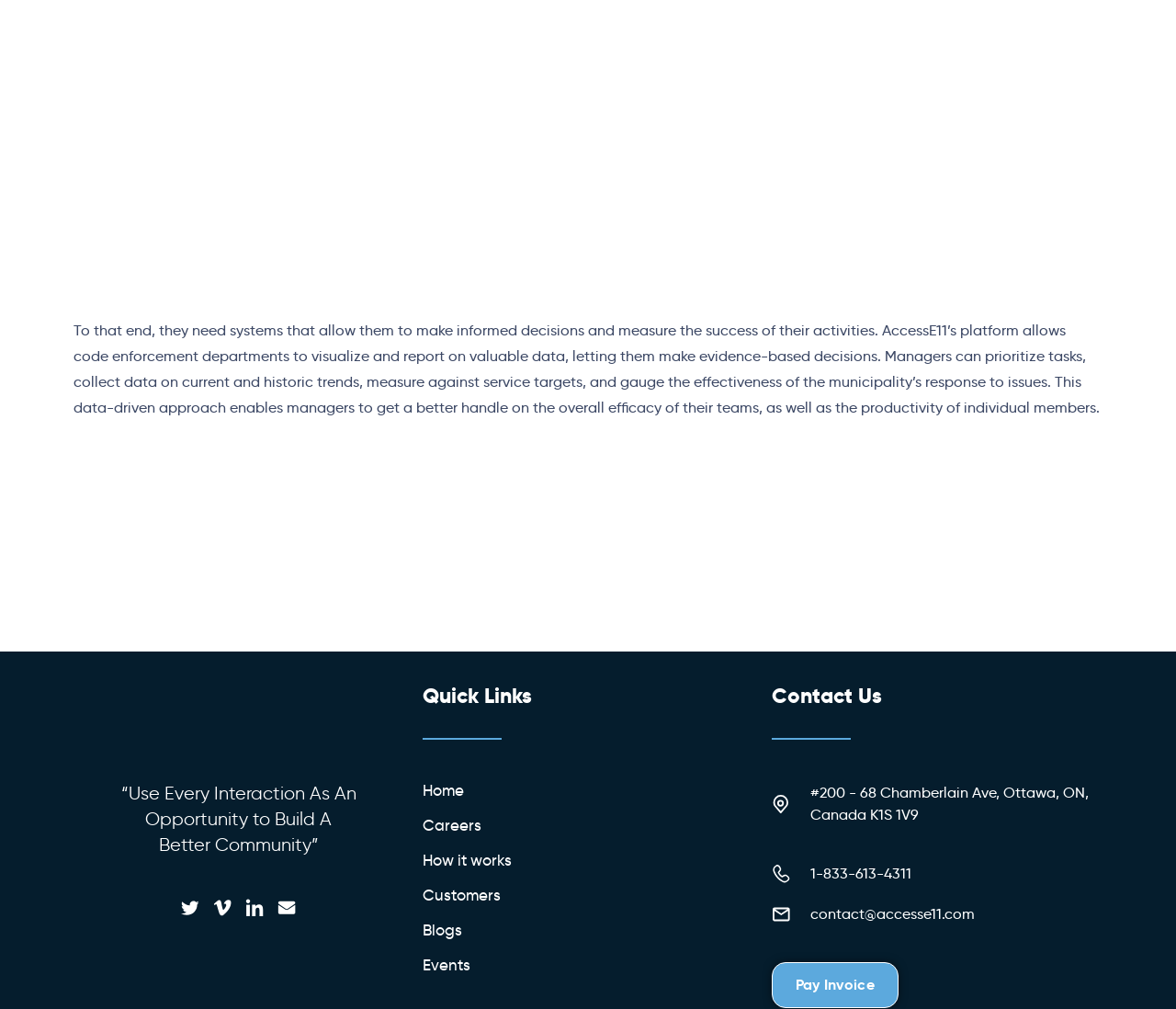What is the purpose of AccessE11's platform?
We need a detailed and exhaustive answer to the question. Please elaborate.

According to the StaticText element, AccessE11's platform allows code enforcement departments to visualize and report on valuable data, letting them make evidence-based decisions. This implies that the purpose of the platform is to enable informed decision-making.